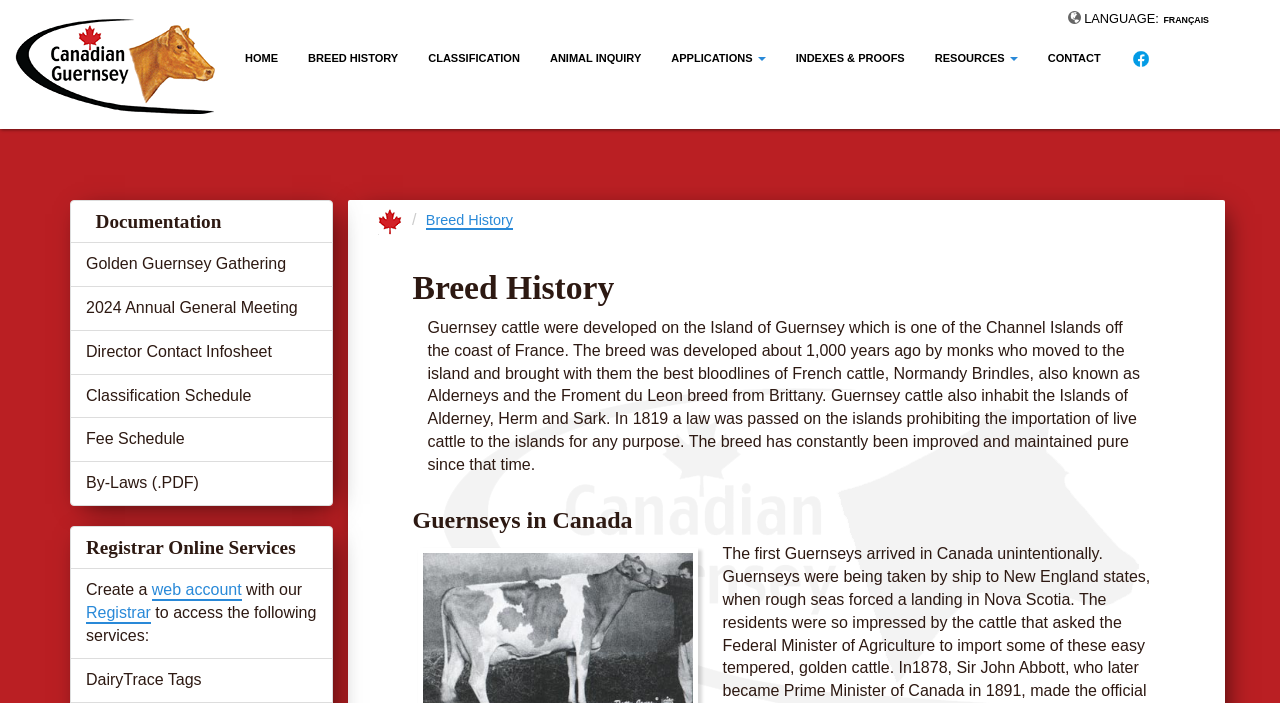Answer the question below with a single word or a brief phrase: 
What is the language option available on this webpage?

FRANÇAIS